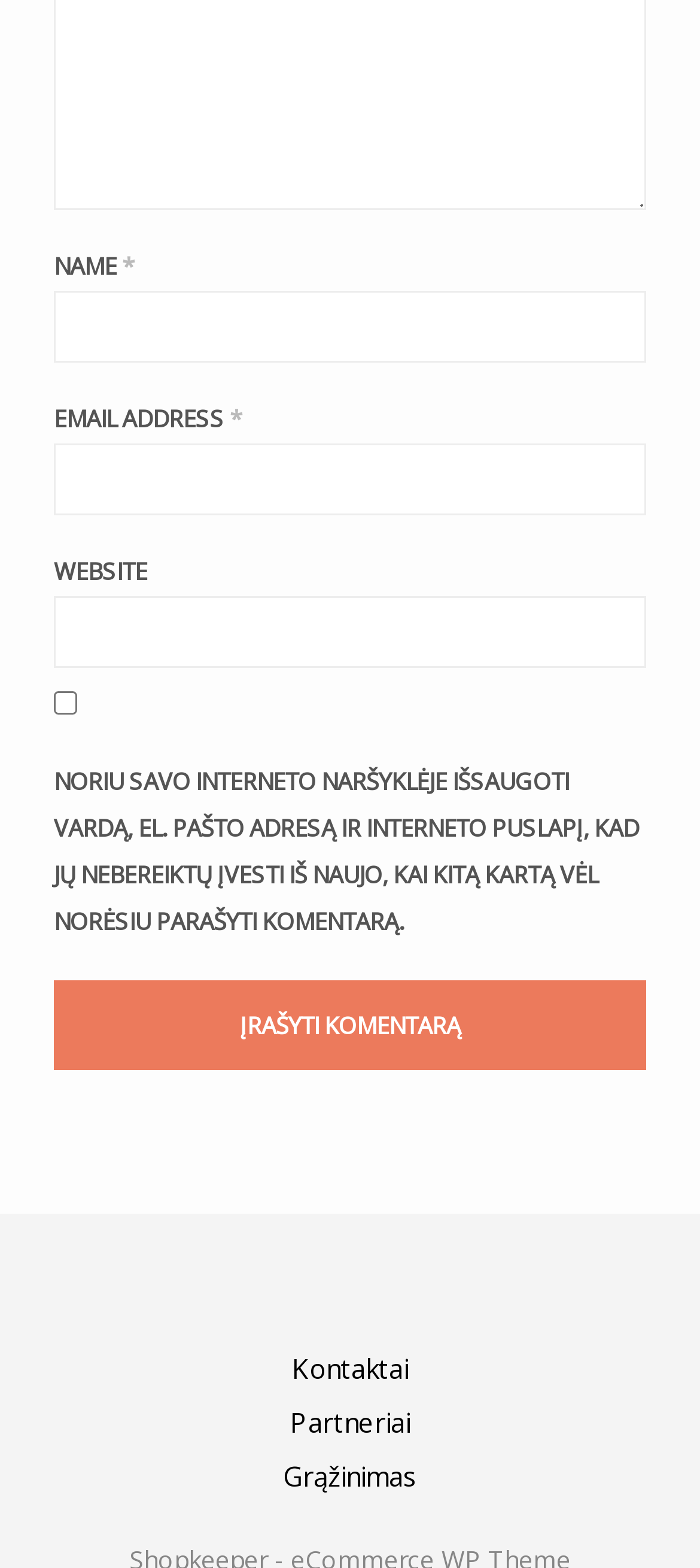What is the purpose of the checkbox?
Offer a detailed and exhaustive answer to the question.

The checkbox is located below the website input field and has a long description that mentions saving name, email, and website. This suggests that the purpose of the checkbox is to allow users to save their information for future use.